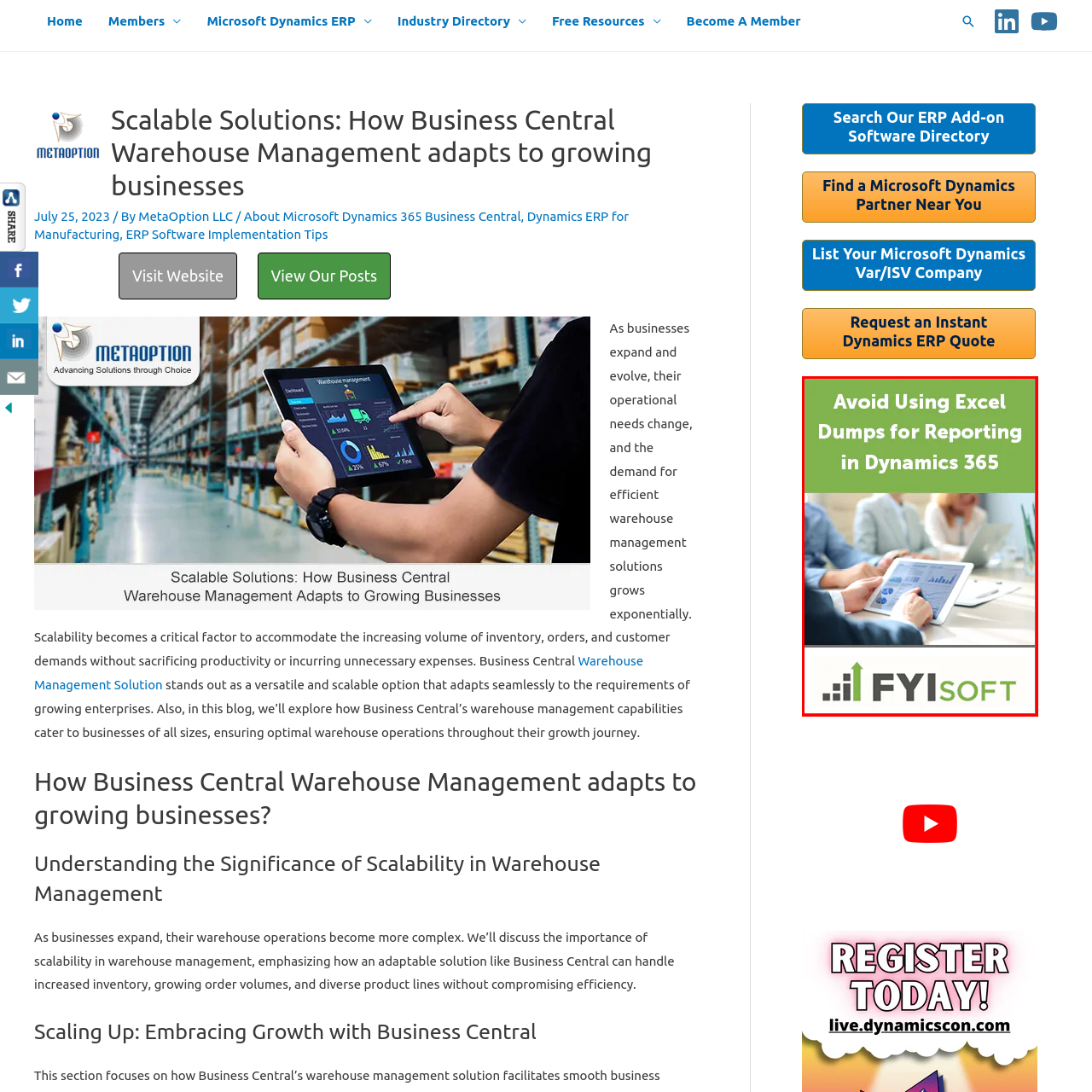Look at the area within the red bounding box, provide a one-word or phrase response to the following question: What device are the individuals analyzing data on?

Tablet